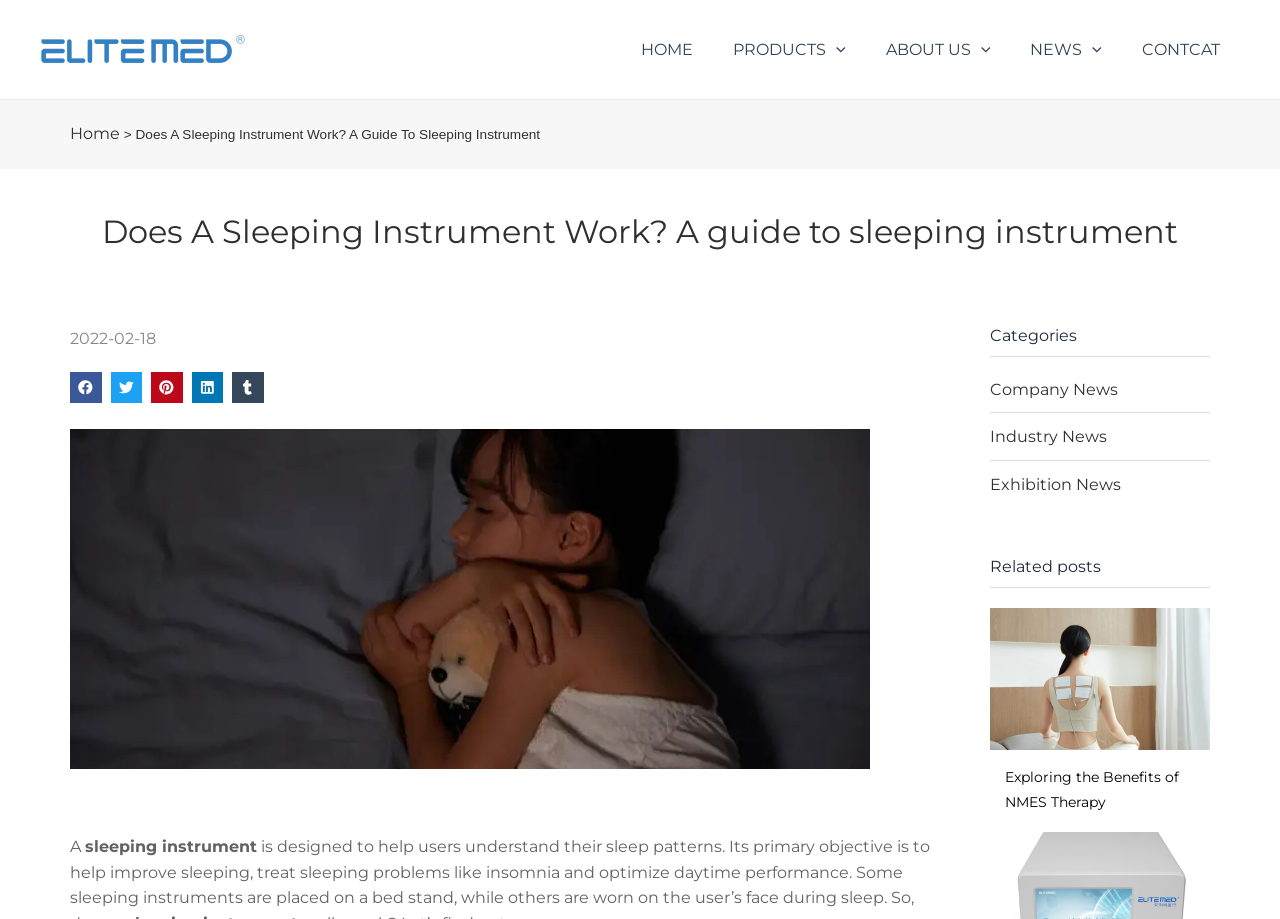Determine the bounding box for the UI element as described: "aria-label="Share on tumblr"". The coordinates should be represented as four float numbers between 0 and 1, formatted as [left, top, right, bottom].

[0.181, 0.405, 0.206, 0.439]